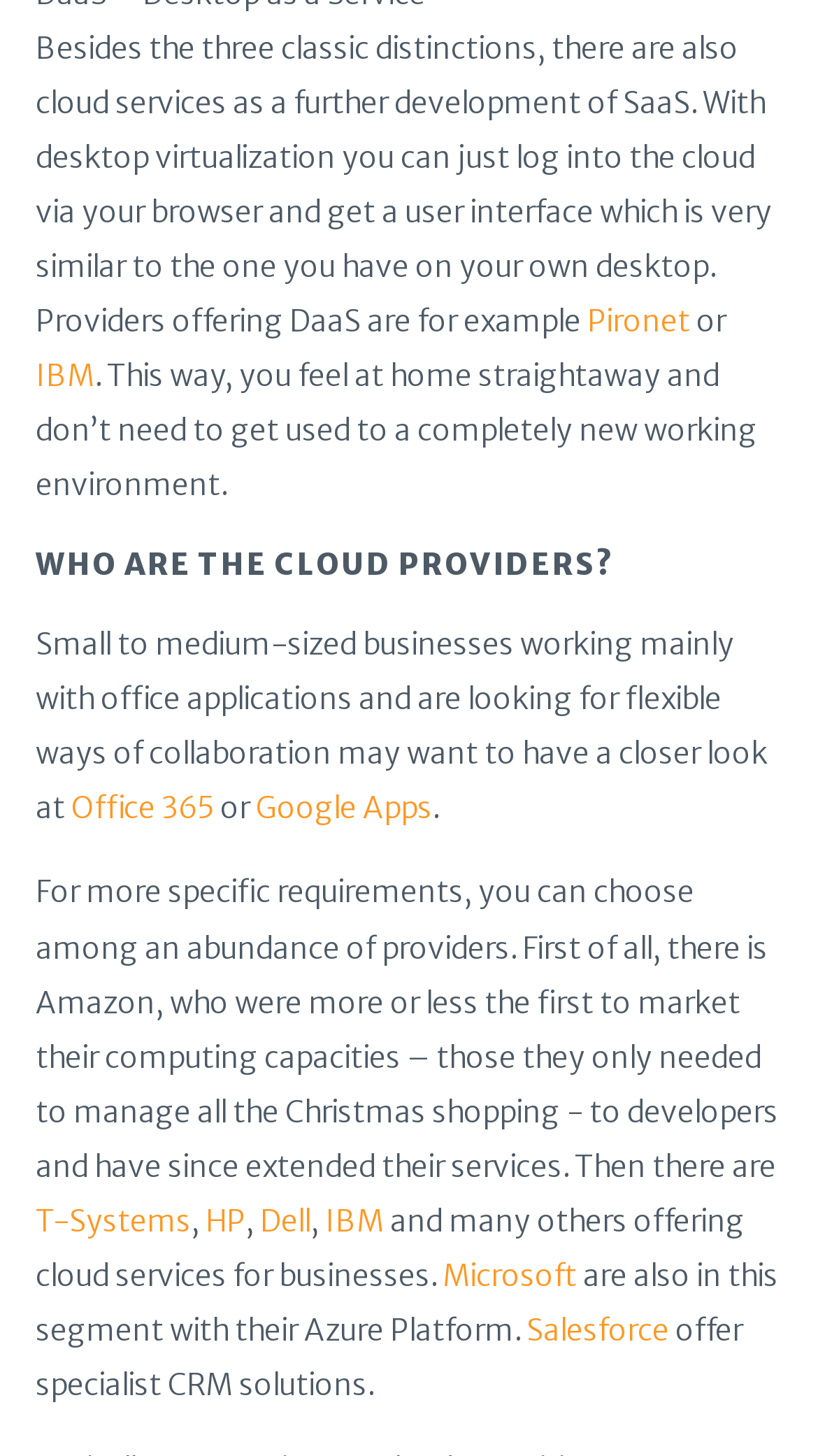From the given element description: "Office 365", find the bounding box for the UI element. Provide the coordinates as four float numbers between 0 and 1, in the order [left, top, right, bottom].

[0.079, 0.542, 0.262, 0.568]